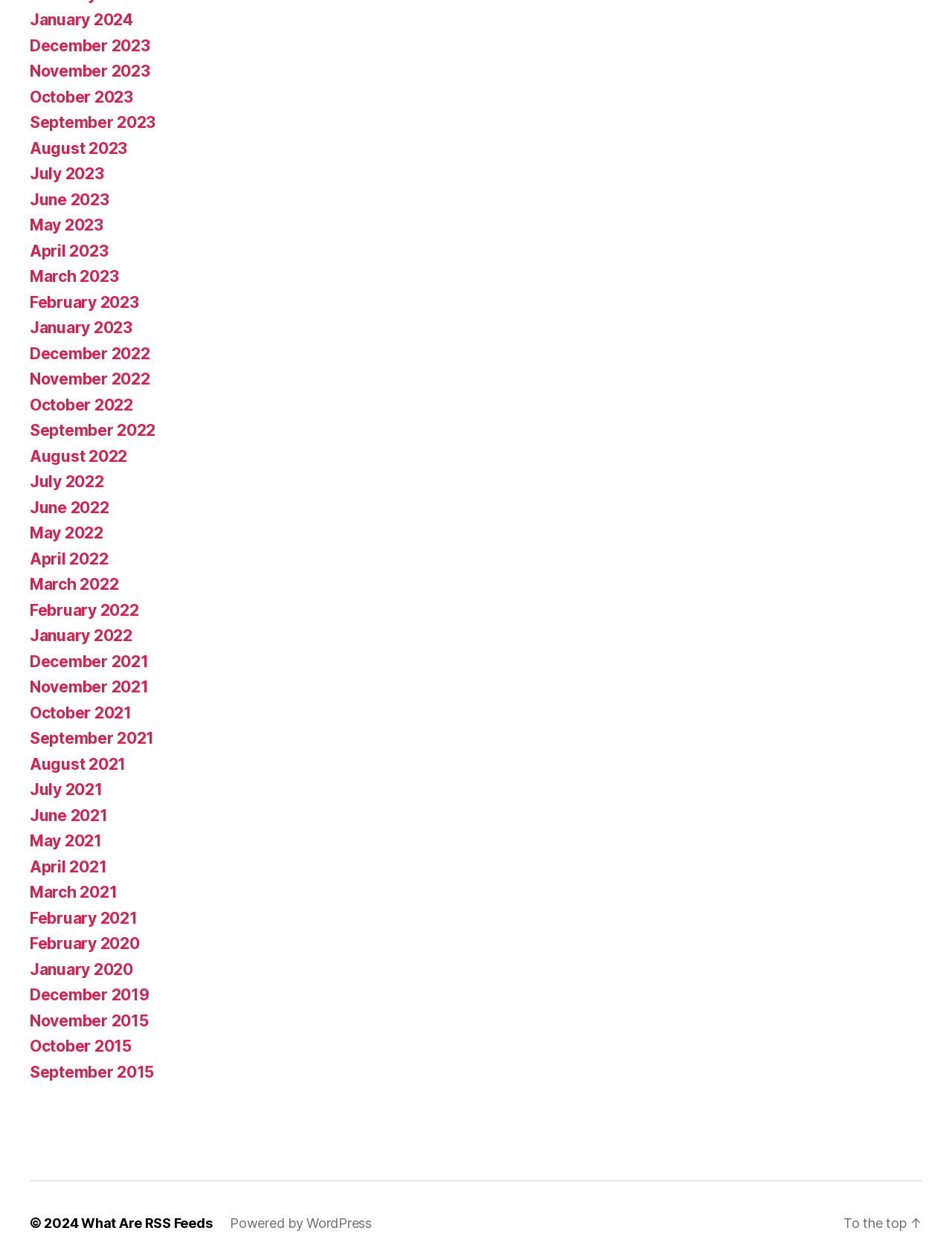What is the earliest year listed on the webpage?
Using the image as a reference, answer the question in detail.

I looked at the link elements with year text and found the earliest year to be 2015, specifically in the links 'November 2015' and 'October 2015'.